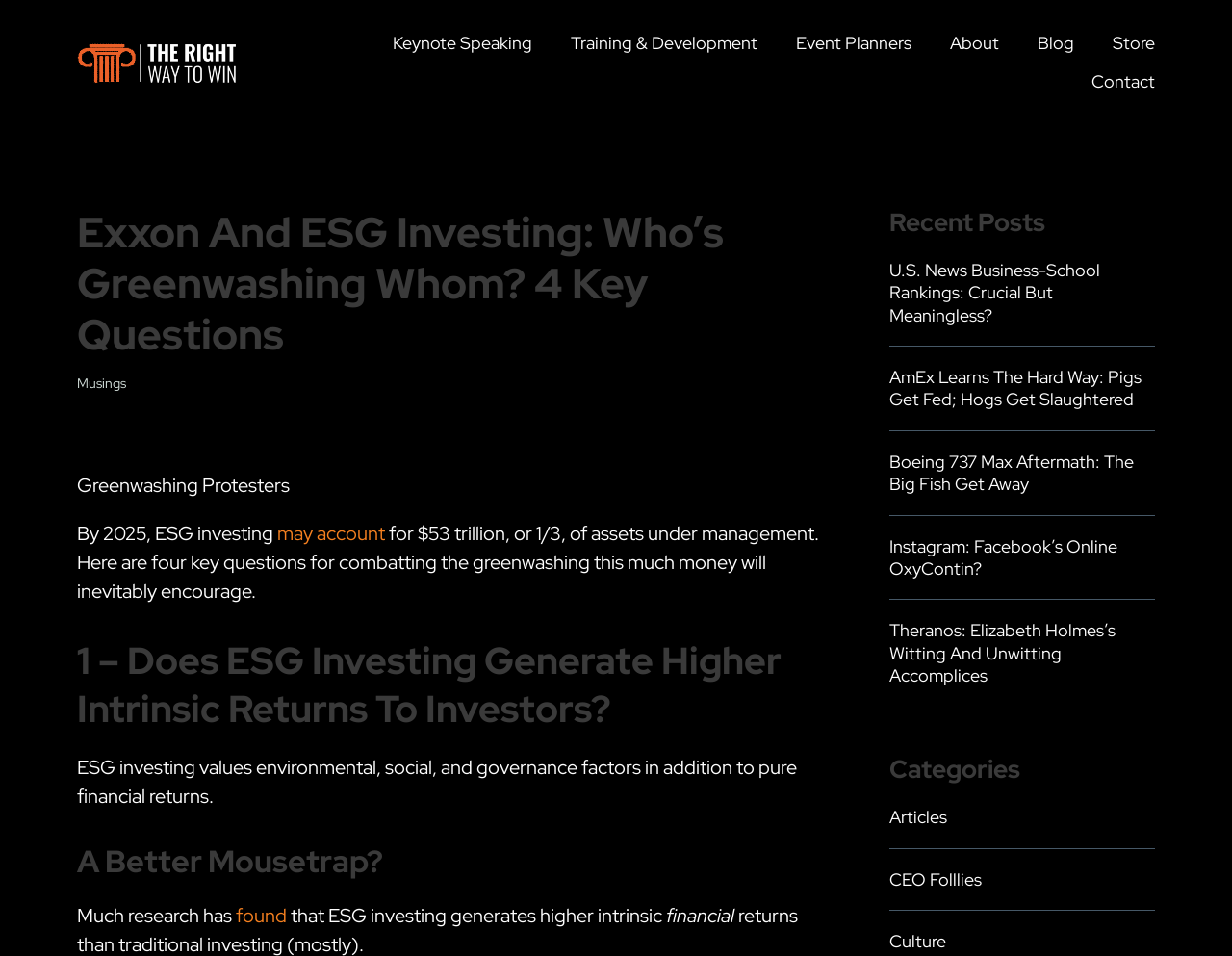Provide an in-depth description of the elements and layout of the webpage.

This webpage is an article titled "Exxon And ESG Investing: Who’s Greenwashing Whom? 4 Key Questions" by Robert Zafft. At the top, there is a navigation menu with 7 links: "Keynote Speaking", "Training & Development", "Event Planners", "About", "Blog", "Store", and "Contact". 

Below the navigation menu, there is a header section with a title that matches the webpage title. To the right of the title, there is a link to "Musings". 

Below the header section, there is a figure with a caption "Greenwashing Protesters". 

The main content of the article starts with a paragraph that discusses ESG investing and its projected growth. The article then poses four key questions, with the first question being "Does ESG Investing Generate Higher Intrinsic Returns To Investors?" This question is followed by a paragraph that explains what ESG investing values. 

The article then asks another question, "A Better Mousetrap?", and discusses research findings on ESG investing. 

To the right of the main content, there are three sections. The top section is titled "Recent Posts" and lists four article links. The middle section lists five more article links. The bottom section is titled "Categories" and lists three category links: "Articles", "CEO Folllies", and "Culture".